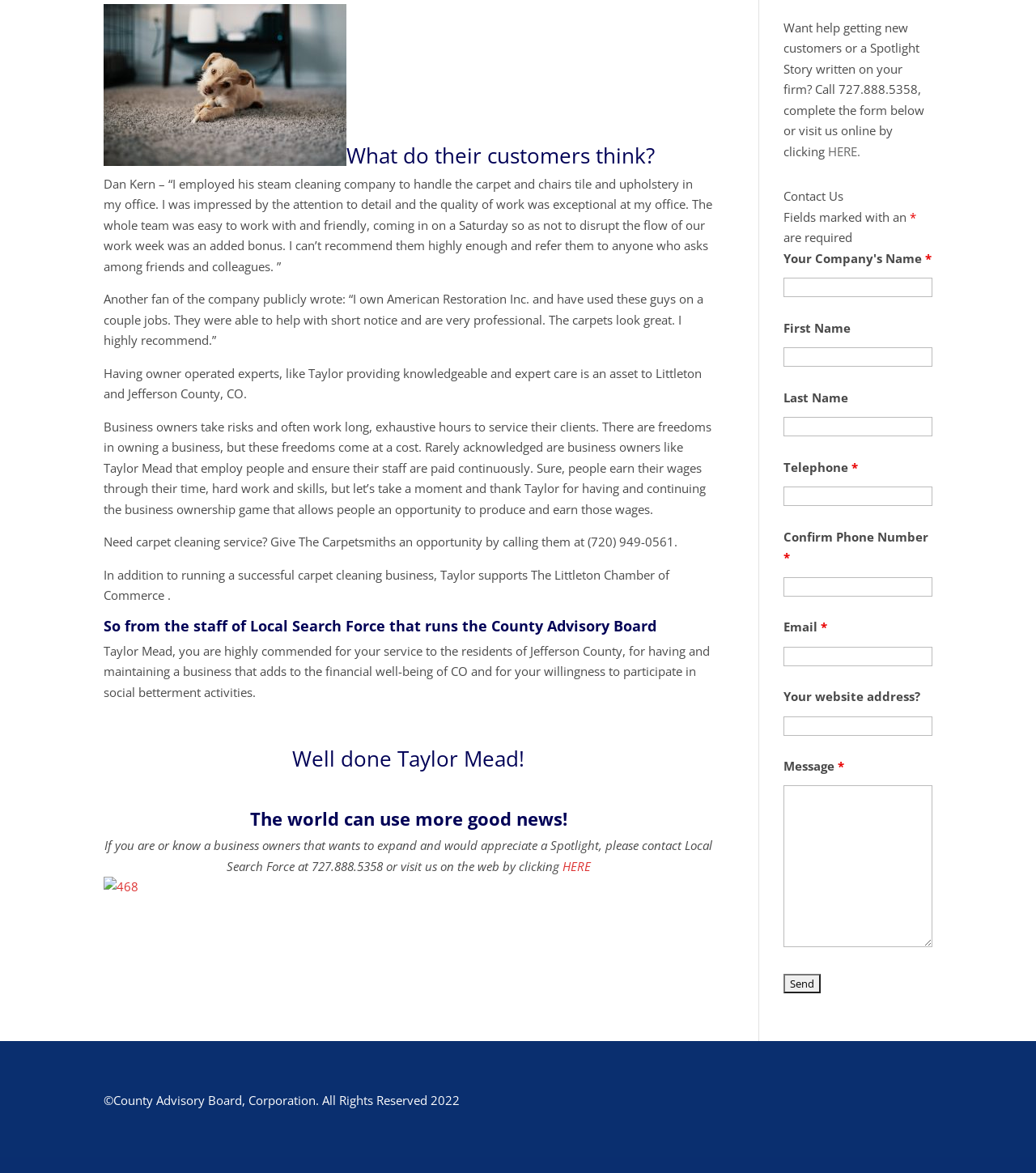Identify the bounding box for the UI element that is described as follows: "value="Send"".

[0.756, 0.83, 0.792, 0.847]